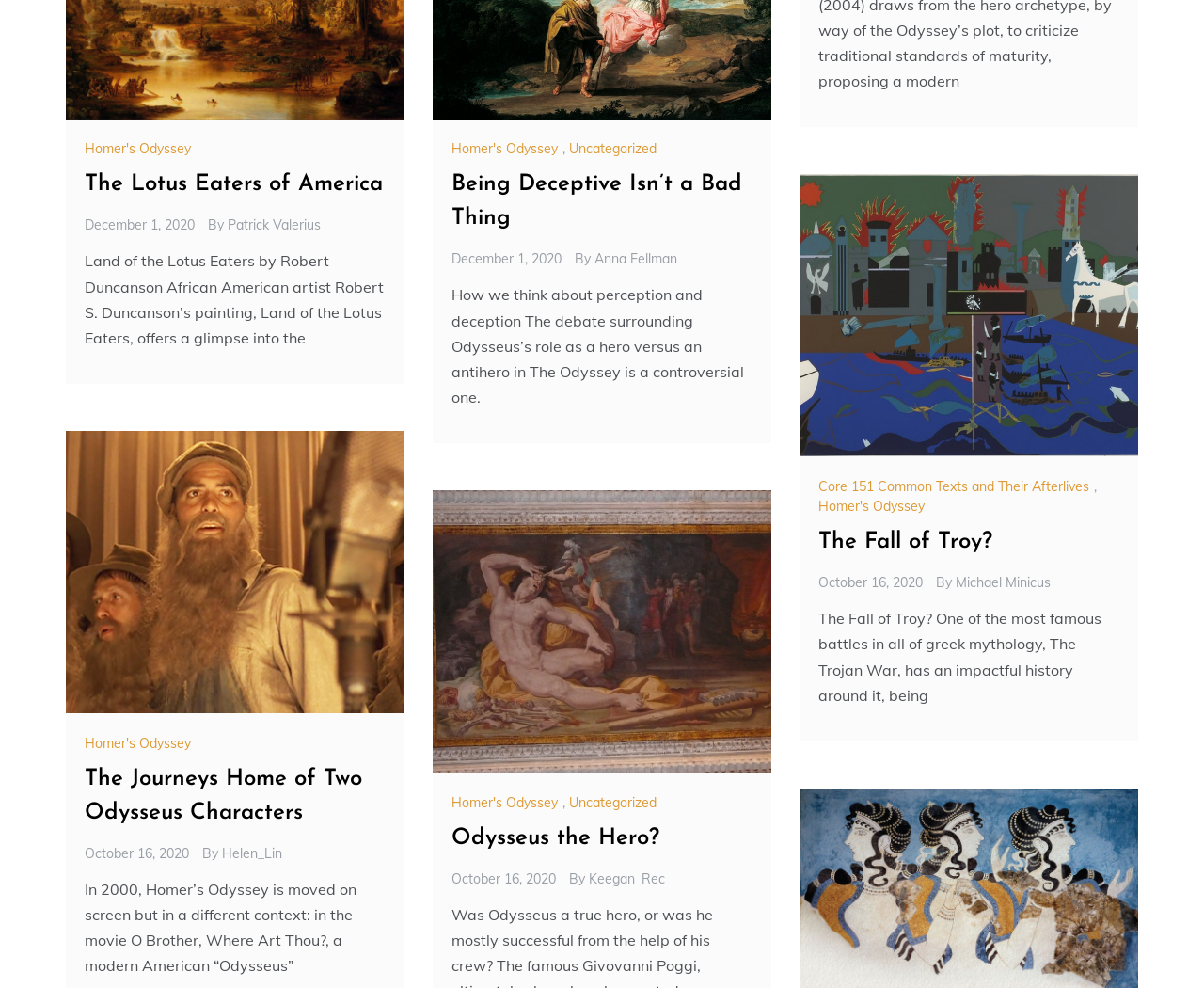Specify the bounding box coordinates (top-left x, top-left y, bottom-right x, bottom-right y) of the UI element in the screenshot that matches this description: Homer's Odyssey

[0.375, 0.142, 0.467, 0.159]